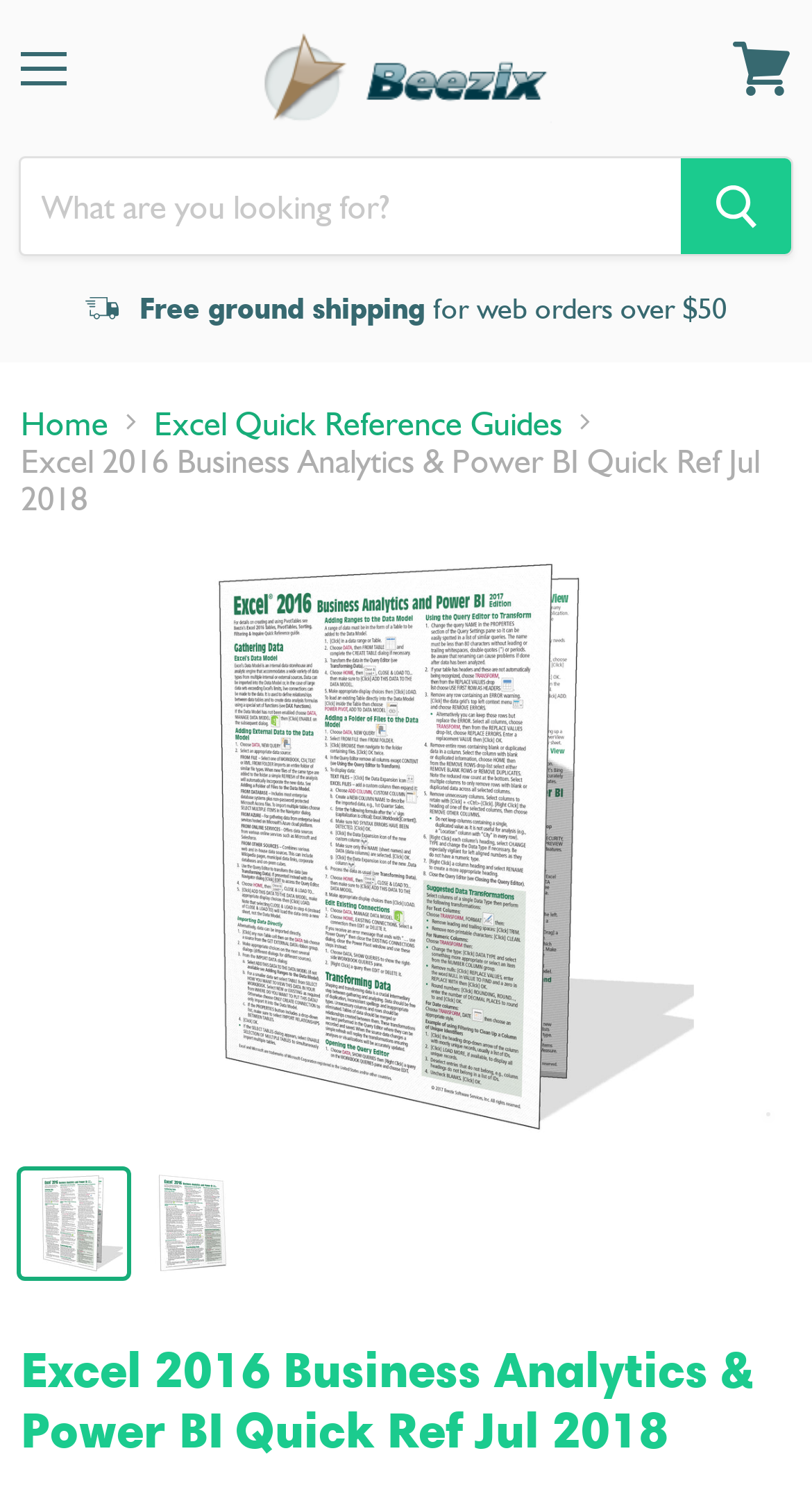Based on the element description: "View cart", identify the bounding box coordinates for this UI element. The coordinates must be four float numbers between 0 and 1, listed as [left, top, right, bottom].

[0.877, 0.014, 1.0, 0.079]